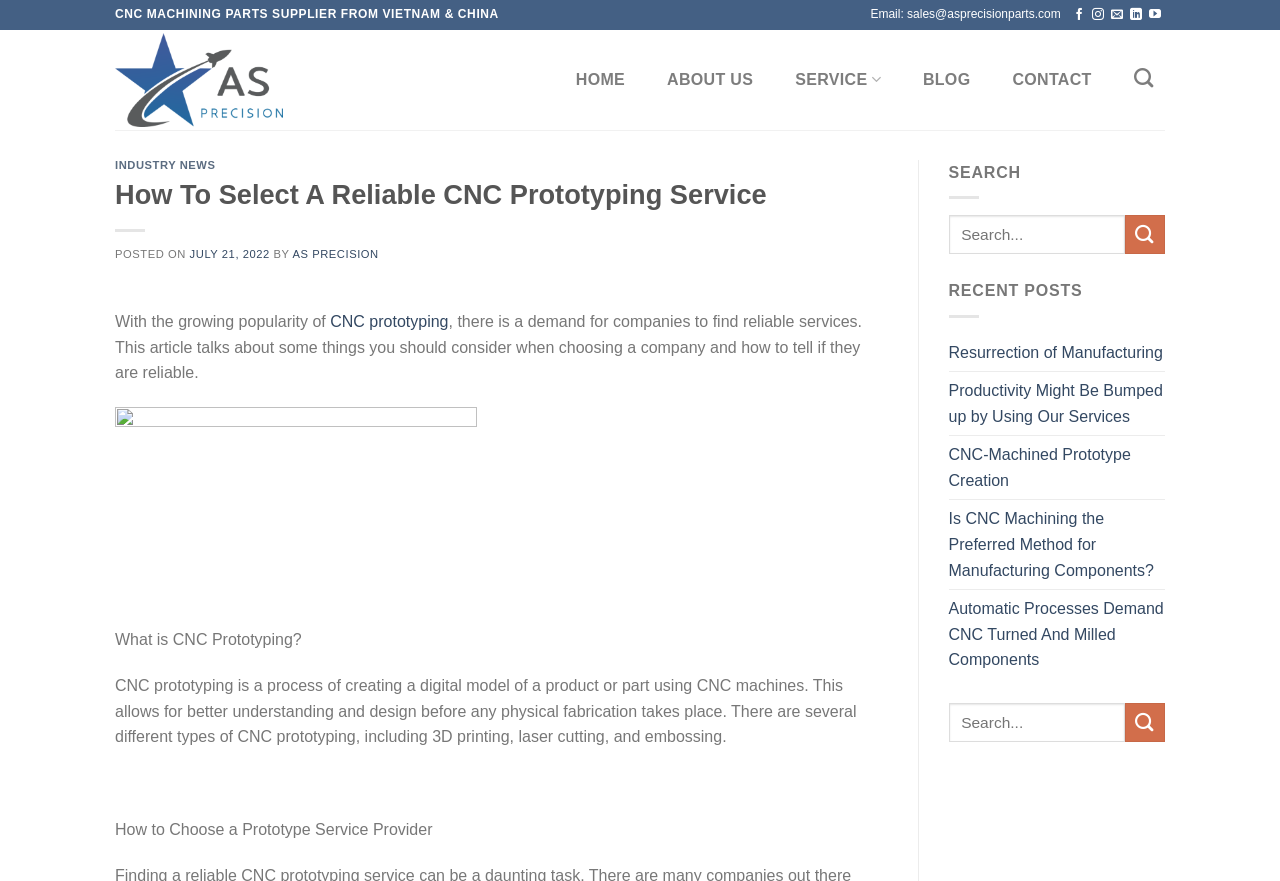Find the bounding box of the UI element described as: "CONTACT". The bounding box coordinates should be given as four float values between 0 and 1, i.e., [left, top, right, bottom].

[0.782, 0.068, 0.862, 0.114]